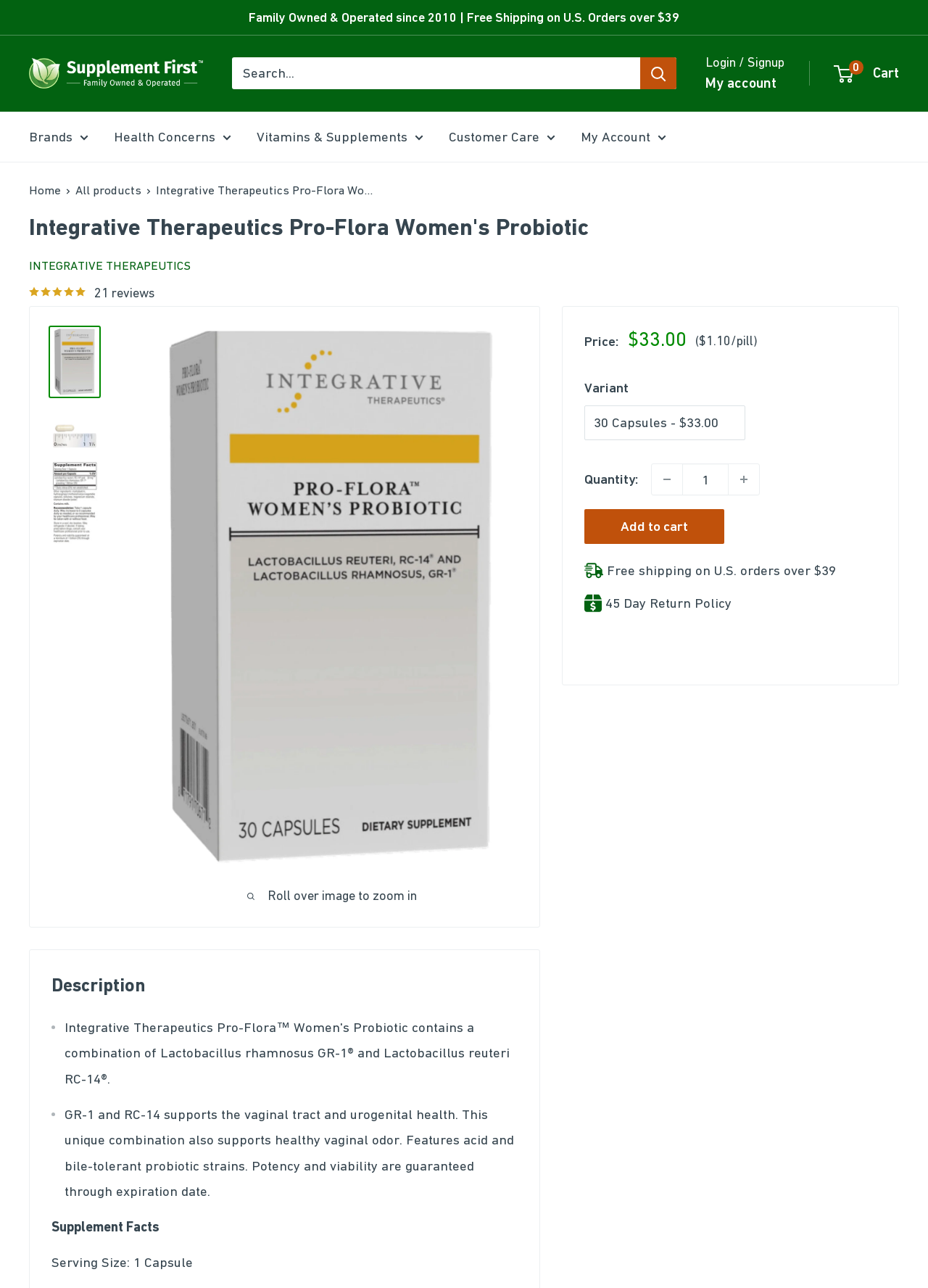Provide an in-depth caption for the contents of the webpage.

This webpage is about a product called "Integrative Therapeutics Pro-Flora Women's Probiotic". At the top of the page, there is a navigation menu with links to "Brands", "Health Concerns", "Vitamins & Supplements", and "Customer Care". Below the navigation menu, there is a breadcrumb trail showing the path from the homepage to the current product page.

The product name and description are prominently displayed on the page, along with a 4.71 out of 5-star rating based on 21 reviews. There is a large image of the product on the left side of the page, with a "Roll over image to zoom in" tooltip. Below the product image, there are three smaller images showing different views of the product.

On the right side of the page, there is a table displaying the product's price and variant information. The price is listed as $33.00, with a sale price and a price per pill. There is also a dropdown menu to select the product variant and a quantity field to enter the desired number of items.

Below the price table, there are buttons to decrease or increase the quantity, as well as an "Add to cart" button. There is also a section highlighting the benefits of free shipping on U.S. orders over $39 and a 45-day return policy.

Further down the page, there is a section with a heading "Description" that provides detailed information about the product's features and benefits. The text explains that the product supports vaginal health and urogenital health, and that it features acid and bile-tolerant probiotic strains.

Finally, there is a section with a heading "Supplement Facts" that lists the serving size and other details about the product's ingredients.